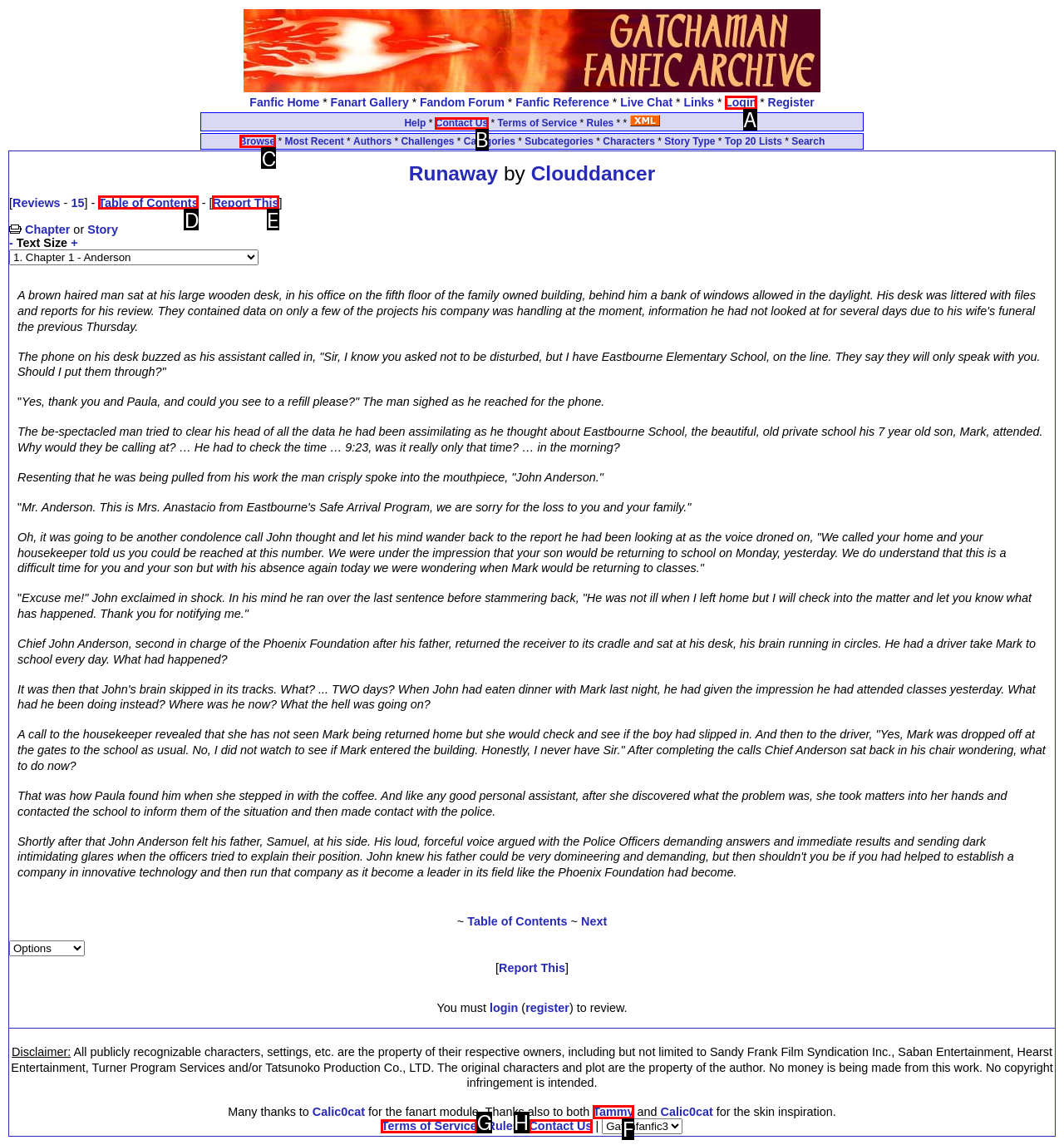To achieve the task: Browse stories, indicate the letter of the correct choice from the provided options.

C